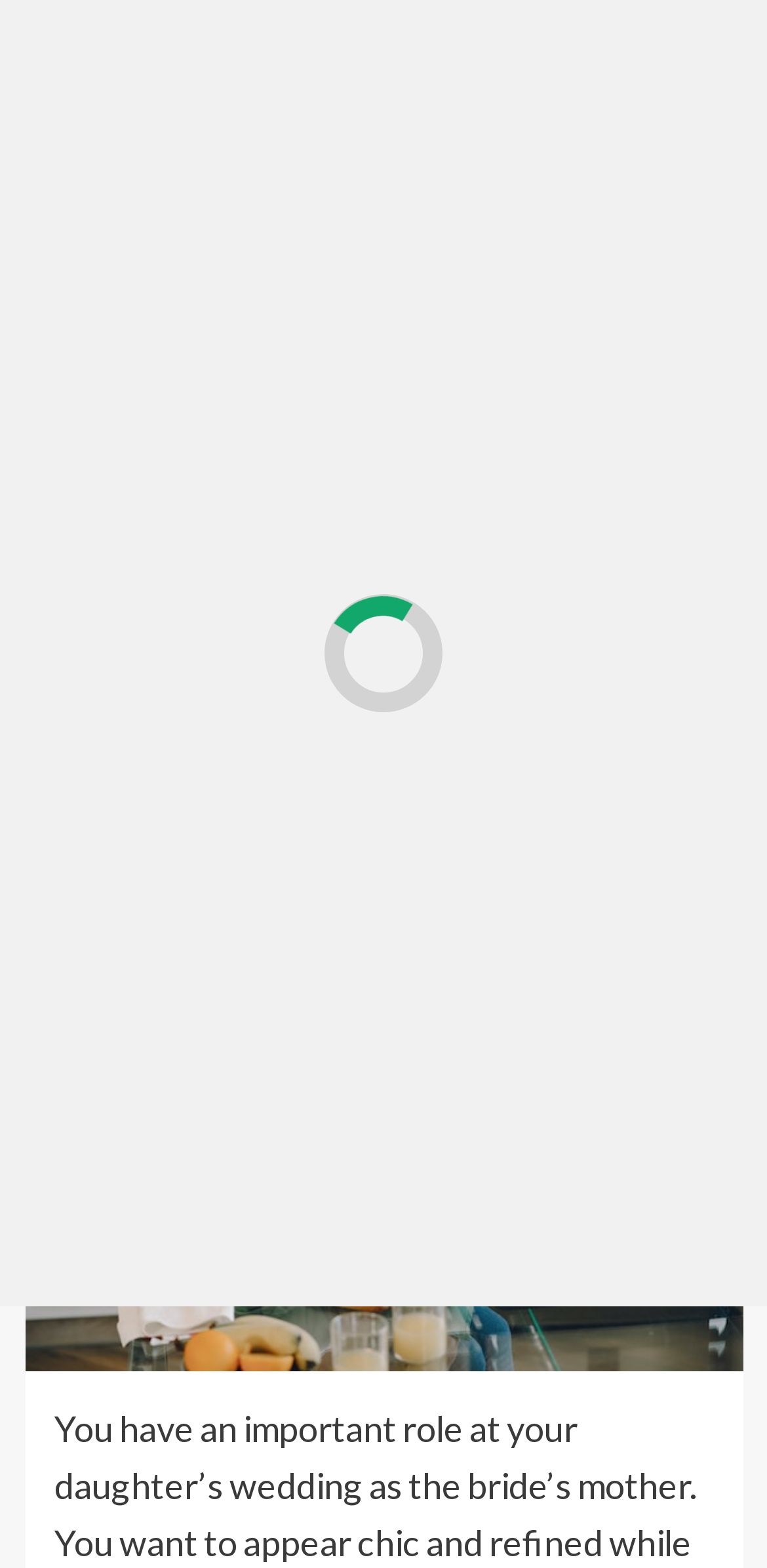What is the category of the article?
Please craft a detailed and exhaustive response to the question.

I determined the category of the article by looking at the link 'Beauty' which is a child element of the HeaderAsNonLandmark element, indicating that it is a category or section of the website.